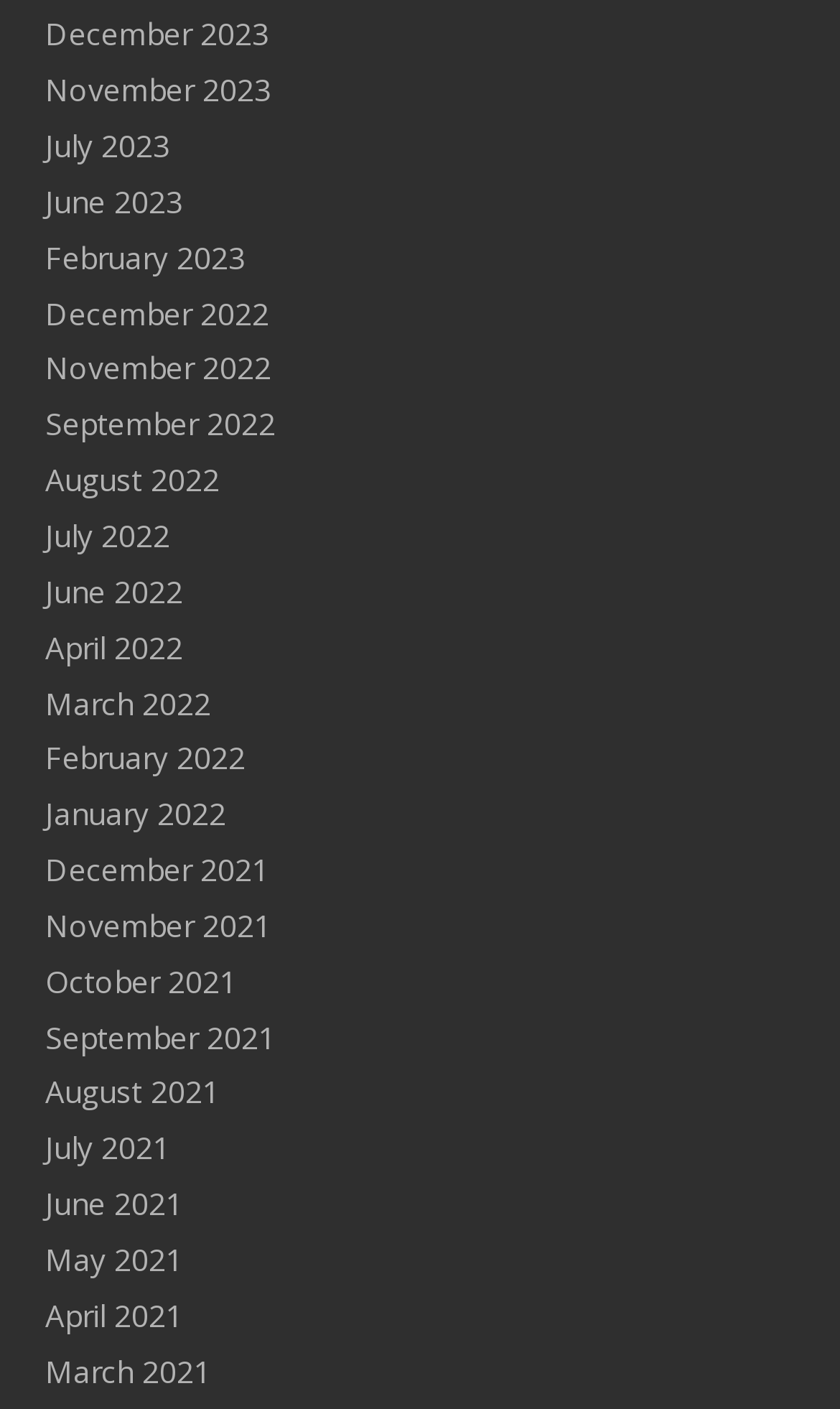Find the bounding box coordinates for the area that should be clicked to accomplish the instruction: "browse July 2021".

[0.054, 0.8, 0.203, 0.829]